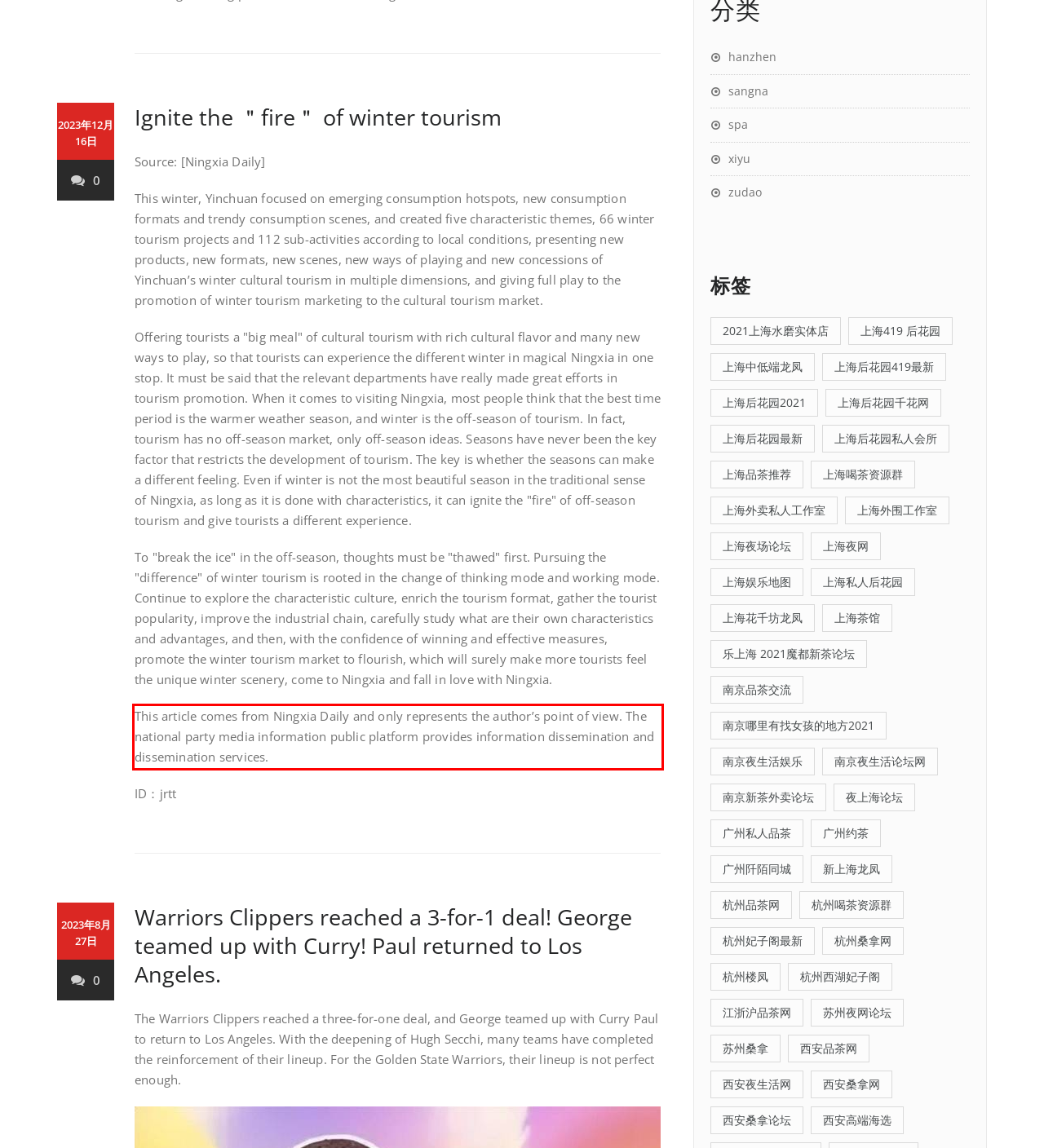There is a UI element on the webpage screenshot marked by a red bounding box. Extract and generate the text content from within this red box.

This article comes from Ningxia Daily and only represents the author’s point of view. The national party media information public platform provides information dissemination and dissemination services.